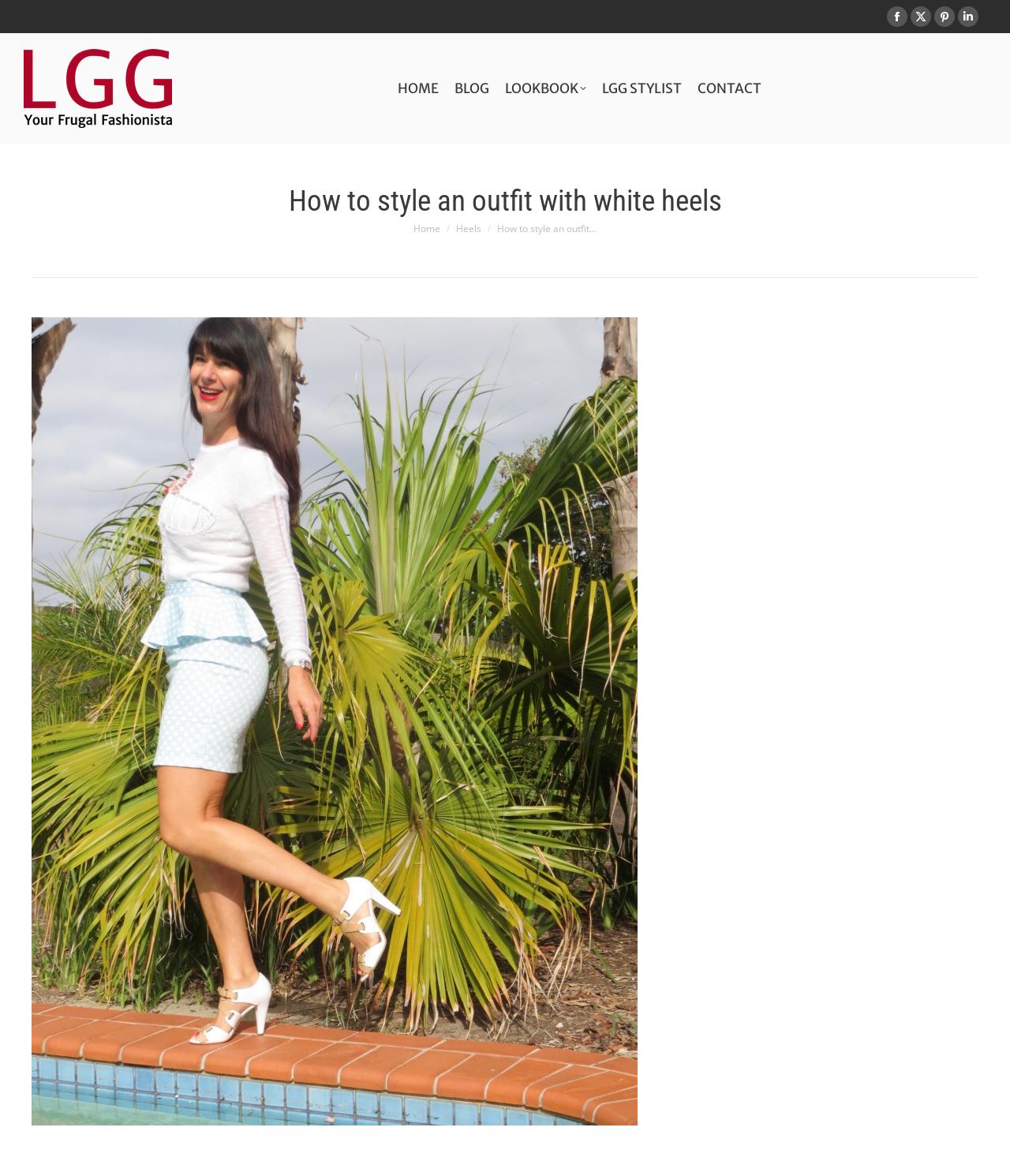What is the purpose of the 'Go to Top' link?
Provide a concise answer using a single word or phrase based on the image.

To scroll to the top of the webpage